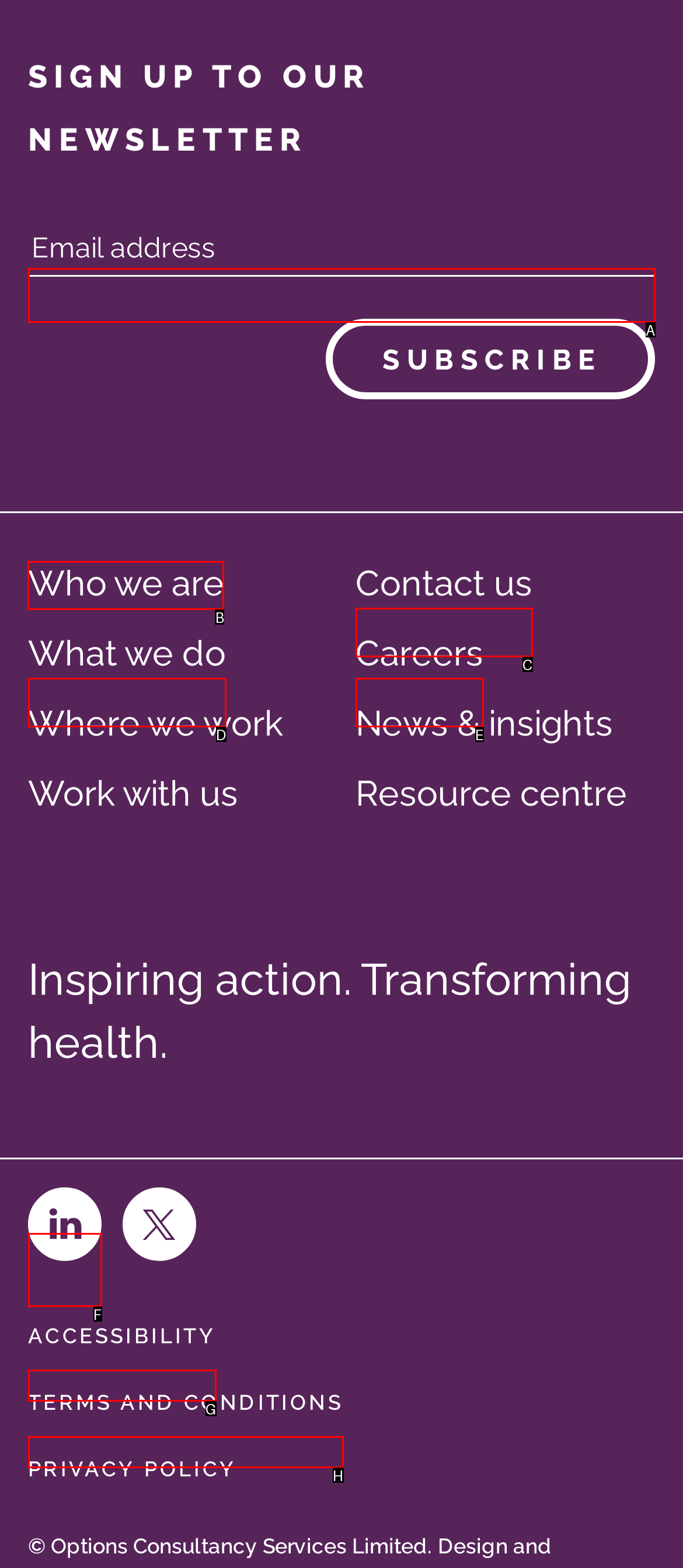Point out which UI element to click to complete this task: Learn about who we are
Answer with the letter corresponding to the right option from the available choices.

B